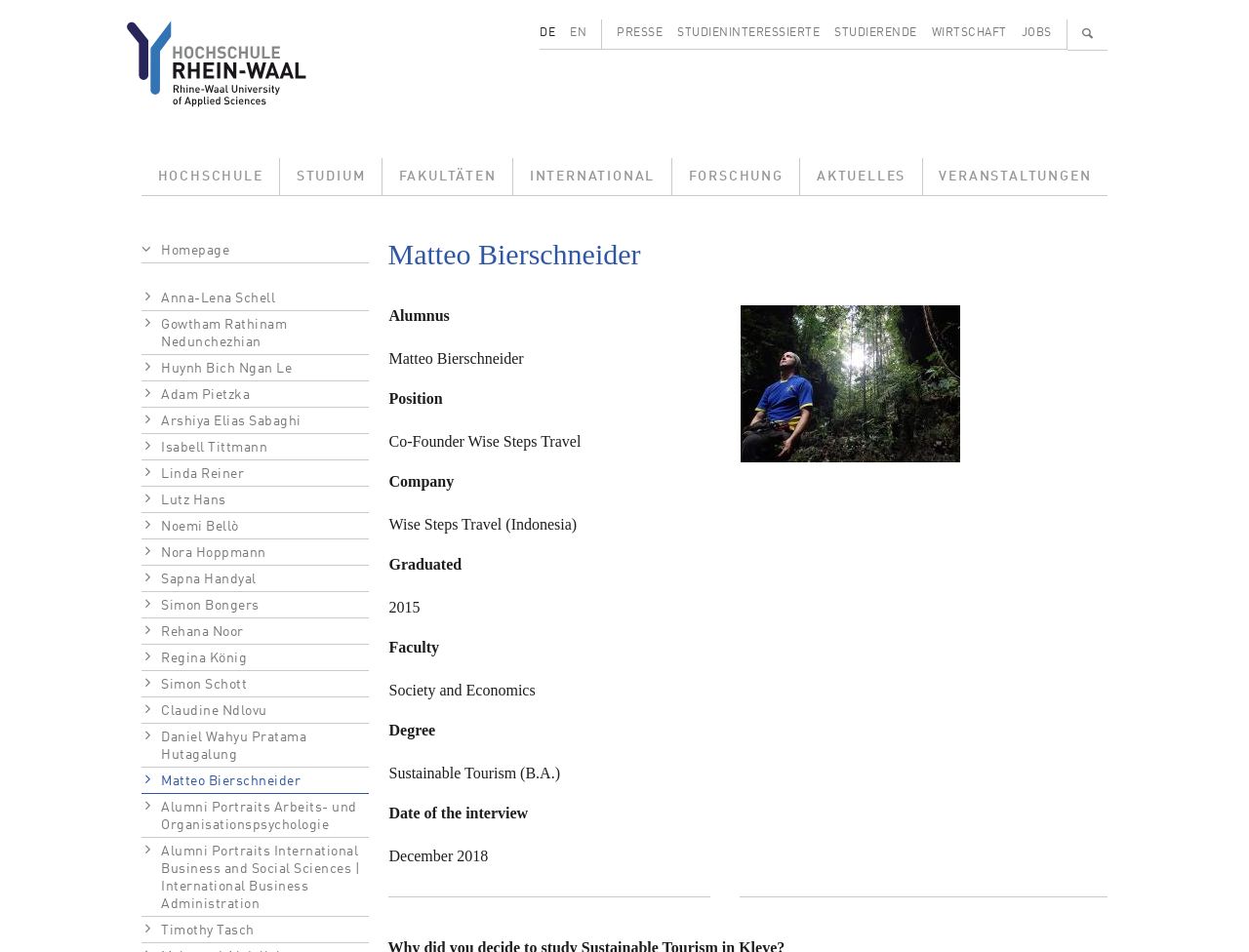Give a one-word or one-phrase response to the question:
What is the faculty of Matteo Bierschneider's degree?

Society and Economics